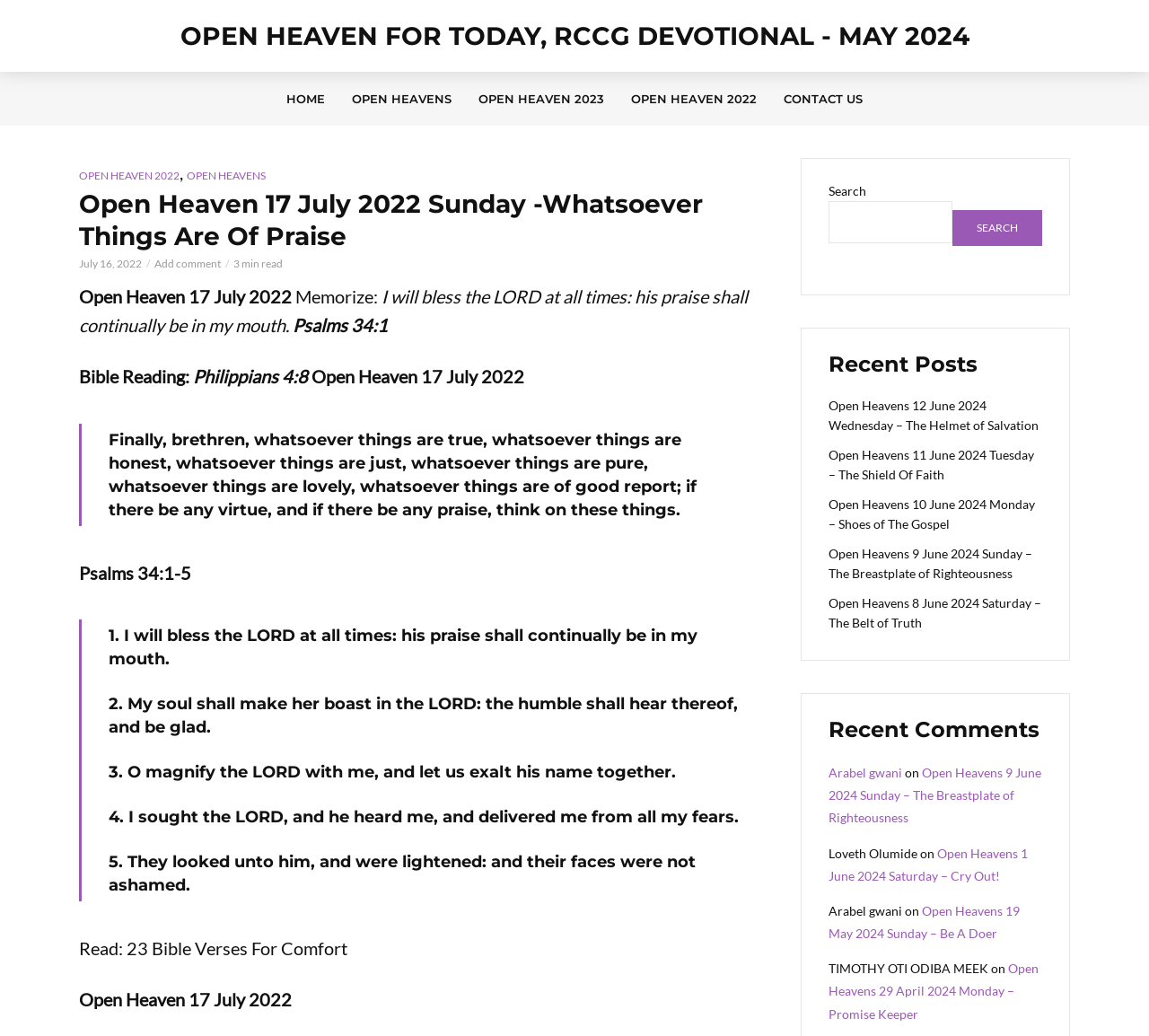Provide an in-depth caption for the elements present on the webpage.

This webpage is a devotional page from Open Heaven, a Christian organization. At the top, there is a navigation menu with links to "HOME", "OPEN HEAVENS", "OPEN HEAVEN 2023", "OPEN HEAVEN 2022", and "CONTACT US". Below the navigation menu, there is a heading that reads "Open Heaven 17 July 2022 Sunday - Whatsoever Things Are Of Praise". 

To the right of the heading, there is a link to "Add comment" and a text that indicates the reading time, "3 min read". Below the heading, there is a memorization verse from Psalms 34:1, which reads "I will bless the LORD at all times: his praise shall continually be in my mouth." 

The main content of the page is divided into sections. The first section is a Bible reading from Philippians 4:8, followed by a blockquote with a passage from the Bible. The next section is a Bible study with five verses from Psalms 34:1-5, each with a corresponding passage from the Bible. 

On the right side of the page, there is a search bar with a button to search. Below the search bar, there is a section titled "Recent Posts" with links to five recent devotional posts. Further down, there is a section titled "Recent Comments" with three comments from users, each with a link to the corresponding devotional post.